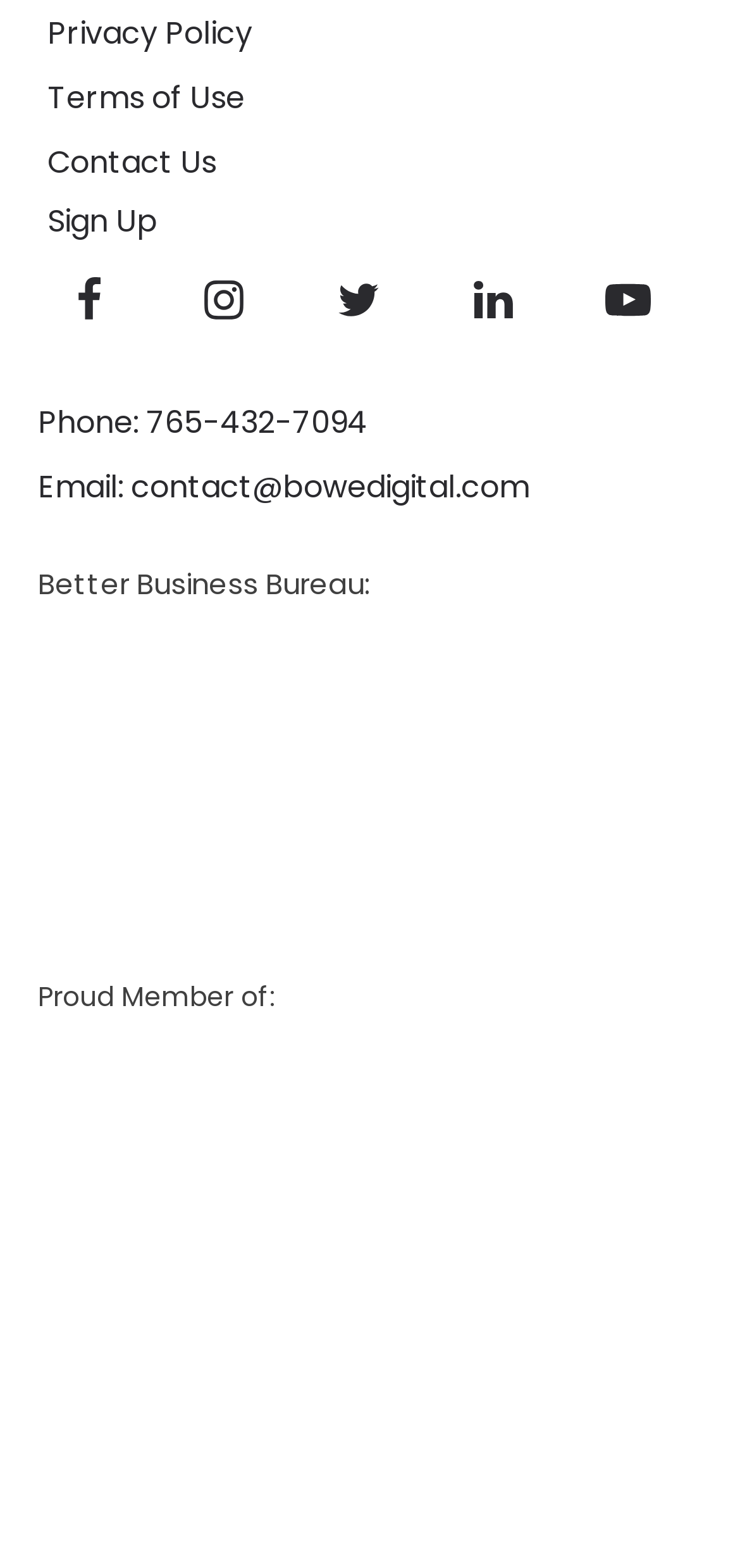Locate the bounding box coordinates of the UI element described by: "Terms of Use". Provide the coordinates as four float numbers between 0 and 1, formatted as [left, top, right, bottom].

[0.051, 0.047, 0.344, 0.079]